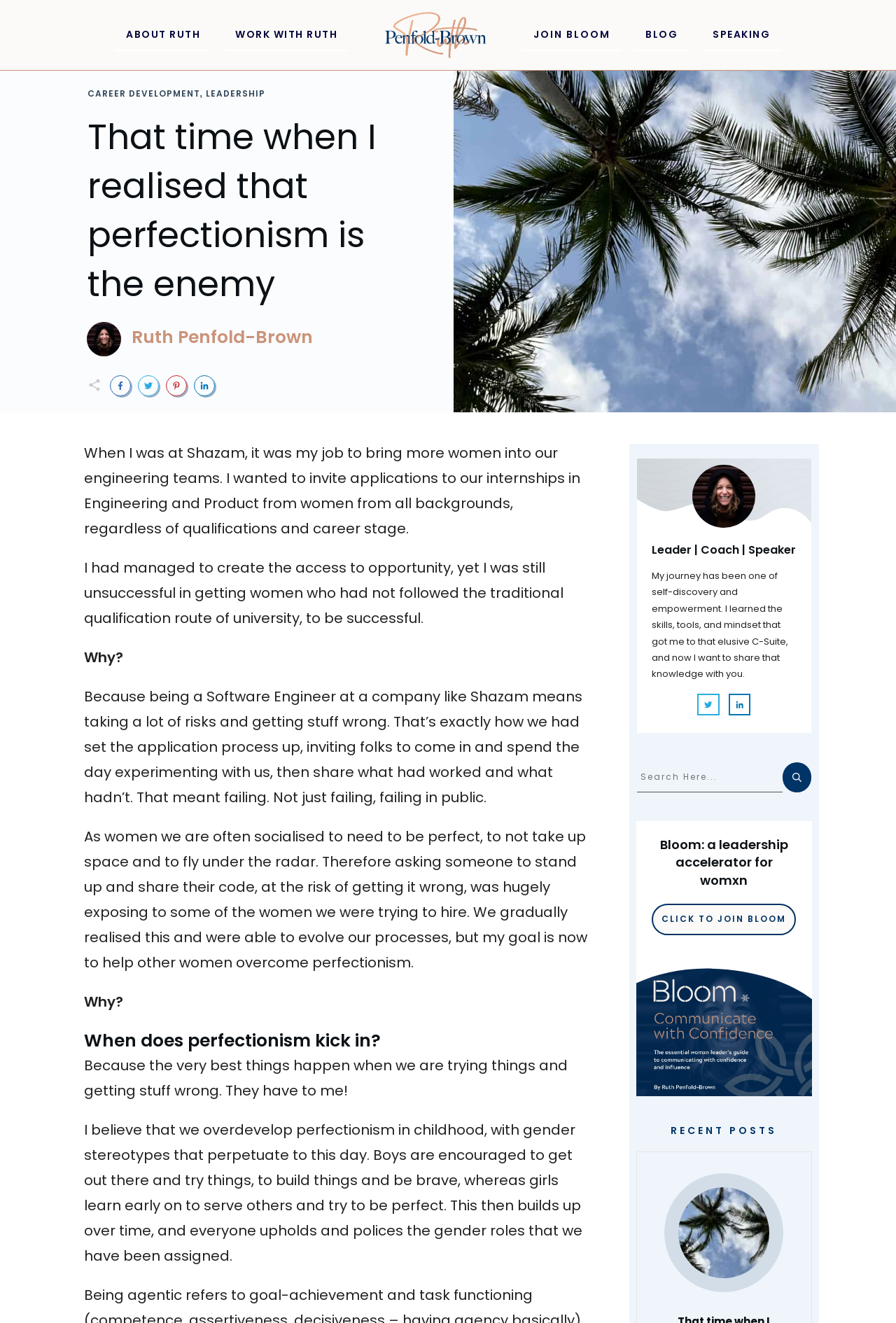Locate the bounding box coordinates of the clickable region necessary to complete the following instruction: "View recent posts". Provide the coordinates in the format of four float numbers between 0 and 1, i.e., [left, top, right, bottom].

[0.71, 0.85, 0.906, 0.86]